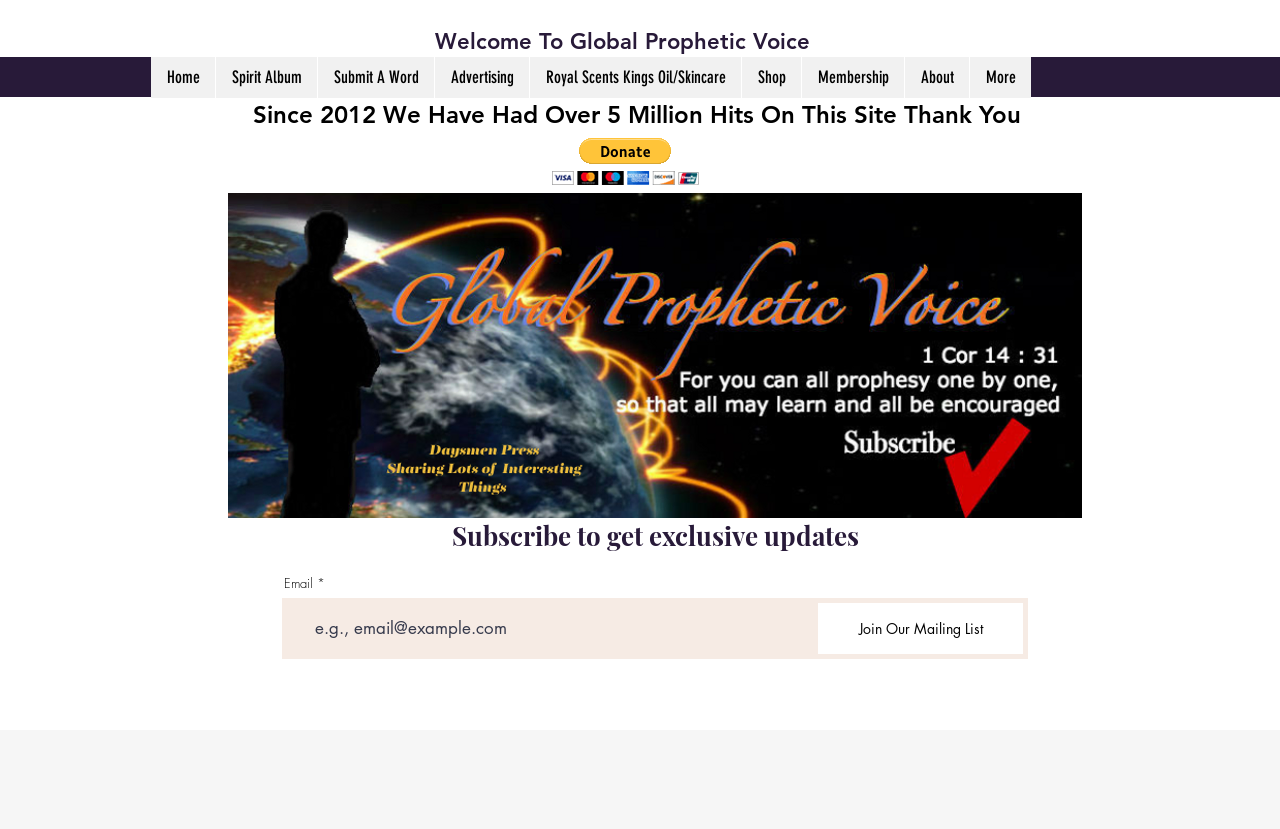Kindly determine the bounding box coordinates of the area that needs to be clicked to fulfill this instruction: "Click on the 'Donate via PayPal' button".

[0.431, 0.166, 0.546, 0.223]